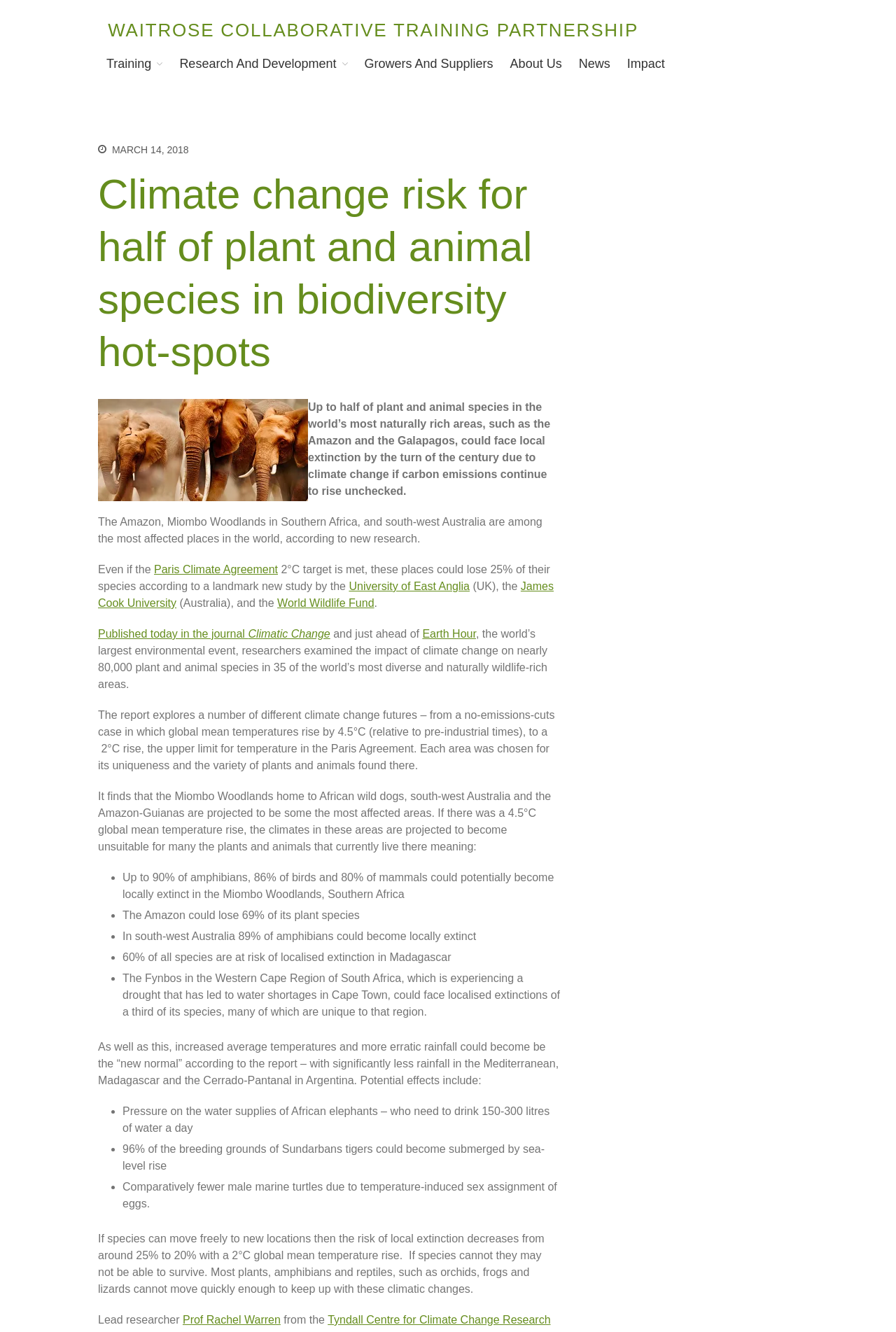Provide an in-depth caption for the elements present on the webpage.

This webpage is about the Waitrose Collaborative Training Partnership, with a focus on climate change and its impact on biodiversity hotspots. At the top right corner, there is a "CLOSE" button and a search bar with a "Search" button. Below the search bar, there are several links to different sections of the website, including "Training", "Food Challenges", "Current PhD Opportunities", and more.

On the left side of the page, there is a heading "WAITROSE COLLABORATIVE TRAINING PARTNERSHIP" with a link to the same name. Below this heading, there are several links to different topics, including "Training", "Research And Development", "Growers And Suppliers", and more.

The main content of the page is an article about the risk of climate change to plant and animal species in biodiversity hotspots. The article is divided into several paragraphs, with headings and links to related topics. The text describes the impact of climate change on the Amazon, Miombo Woodlands in Southern Africa, and south-west Australia, and cites a study by the University of East Anglia and James Cook University.

On the right side of the page, there are three sections: "RECENT POSTS", "RECENT COMMENTS", and "ARCHIVES". The "RECENT POSTS" section lists several links to recent articles, including "The fate of plastic use in agriculture: the state of agricultural soils" and "FruitWatch: Monitoring Fruit Tree Flowering Dates". The "RECENT COMMENTS" section lists several comments, including one from "Chris Wyver" and another from "Dr Bernard Mooney". The "ARCHIVES" section lists links to articles from different months and years, from August 2022 to December 2018.

Overall, the webpage is focused on providing information about climate change and its impact on biodiversity, with a focus on the Waitrose Collaborative Training Partnership.